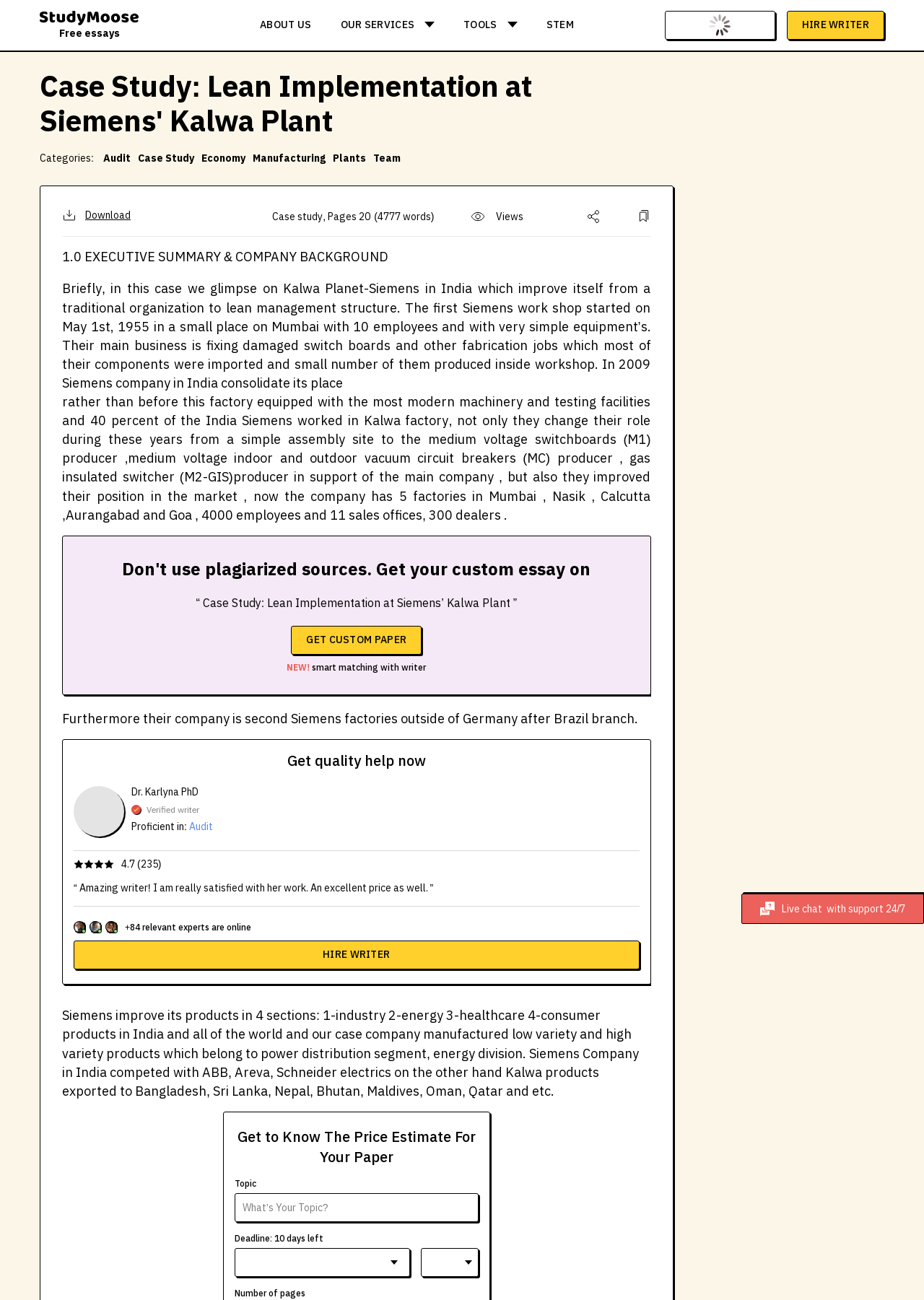What is the main business of Siemens in India?
Examine the image and give a concise answer in one word or a short phrase.

Fixing damaged switch boards